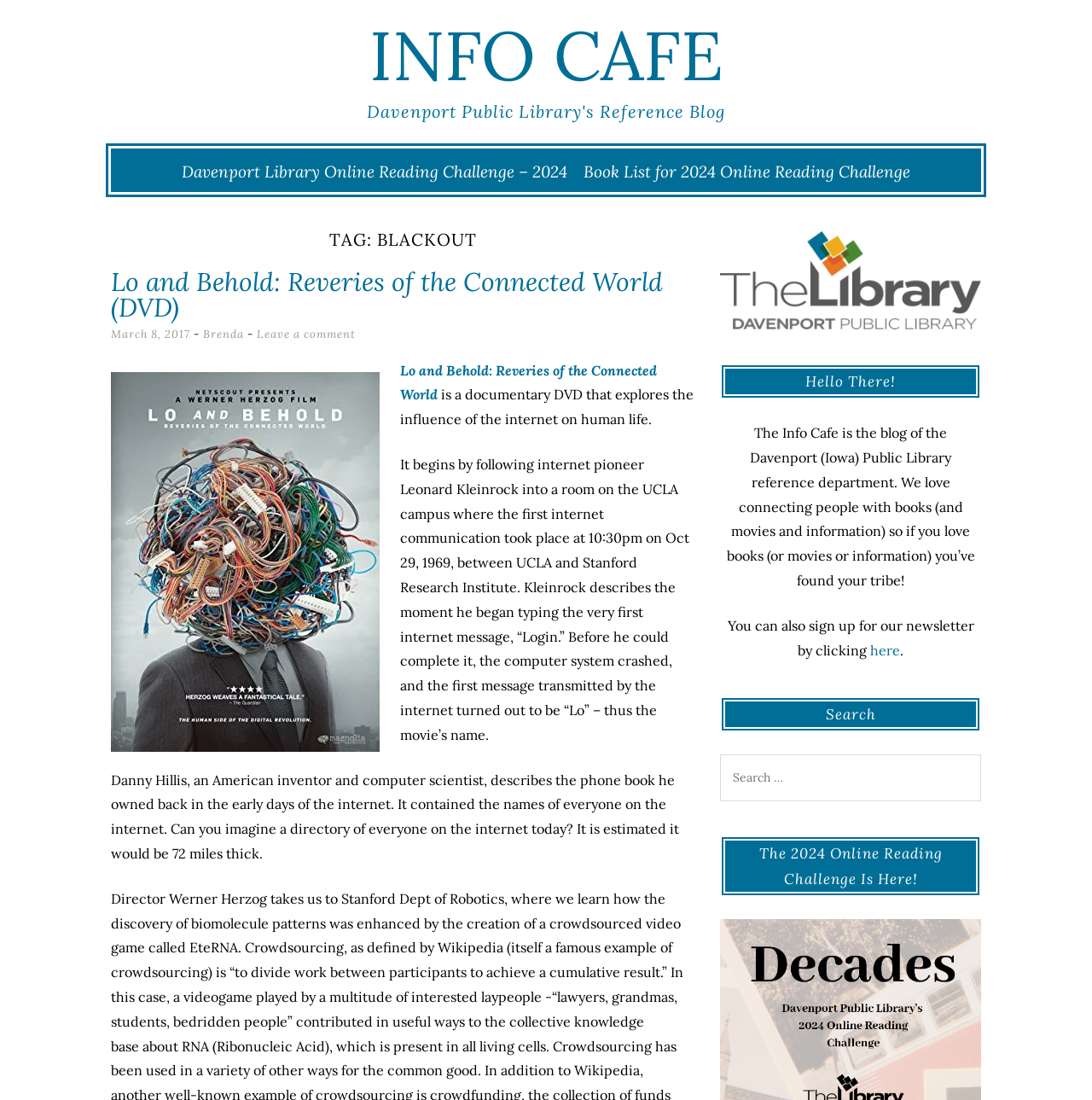Use a single word or phrase to answer the question: What is the title of the DVD mentioned in the blog post?

Lo and Behold: Reveries of the Connected World